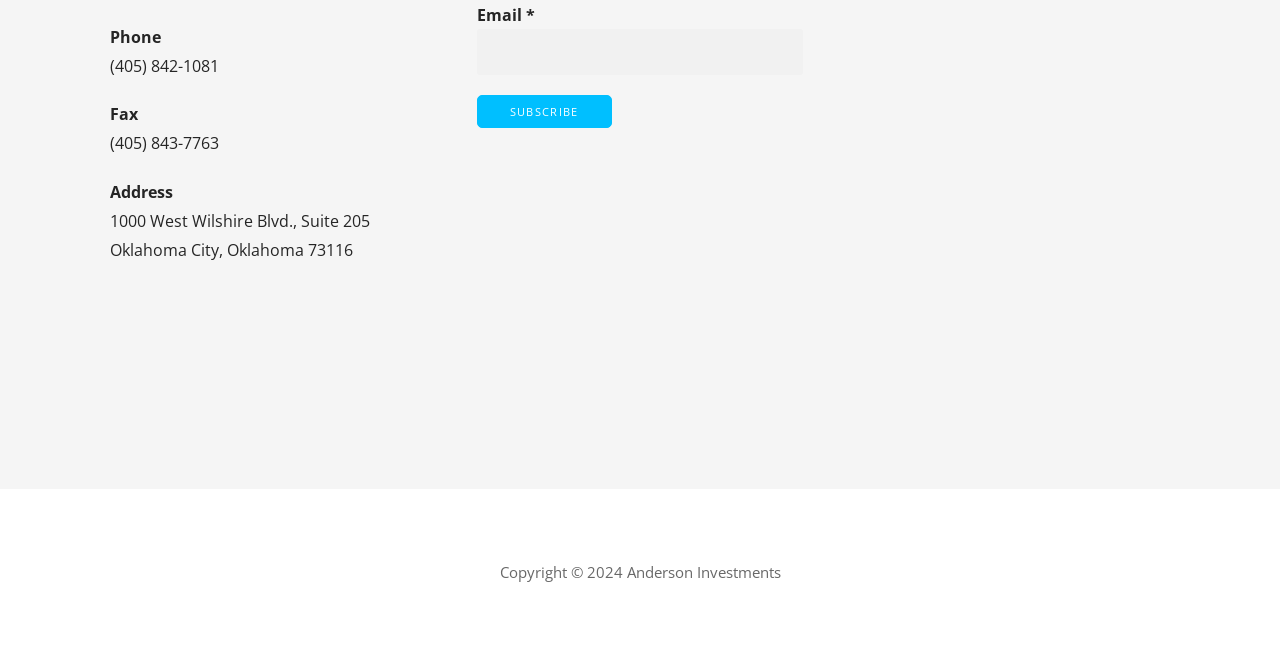Please predict the bounding box coordinates (top-left x, top-left y, bottom-right x, bottom-right y) for the UI element in the screenshot that fits the description: parent_node: Email * name="signup[email]"

[0.372, 0.045, 0.628, 0.115]